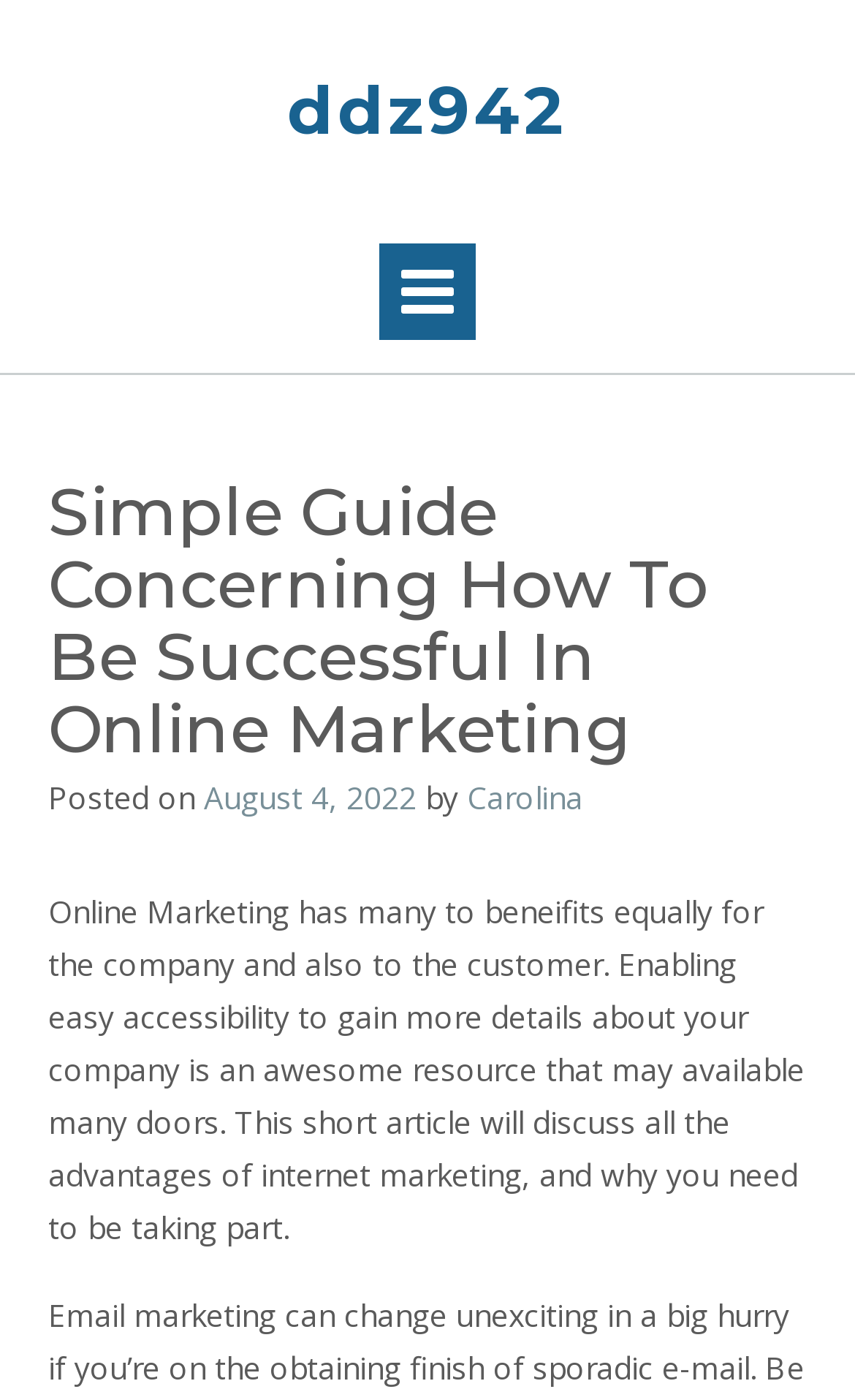Provide the bounding box coordinates of the HTML element described as: "August 4, 2022". The bounding box coordinates should be four float numbers between 0 and 1, i.e., [left, top, right, bottom].

[0.238, 0.555, 0.487, 0.584]